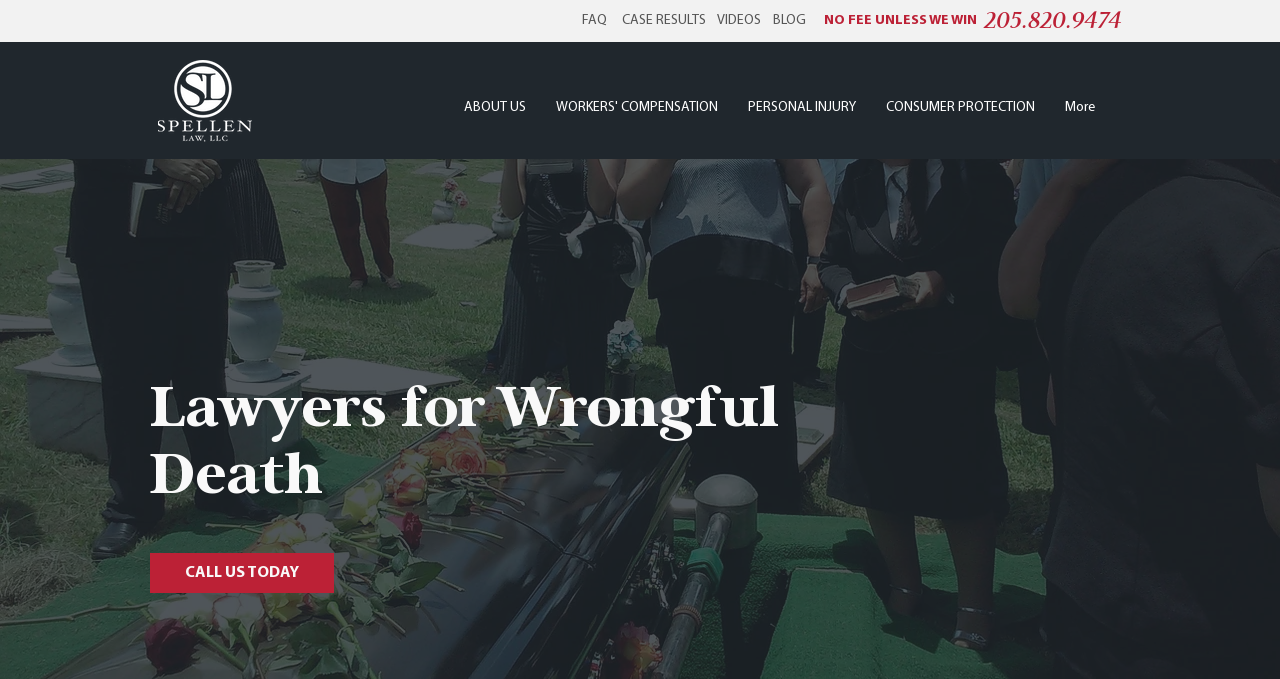From the webpage screenshot, predict the bounding box of the UI element that matches this description: "CASE RESULTS".

[0.486, 0.019, 0.552, 0.041]